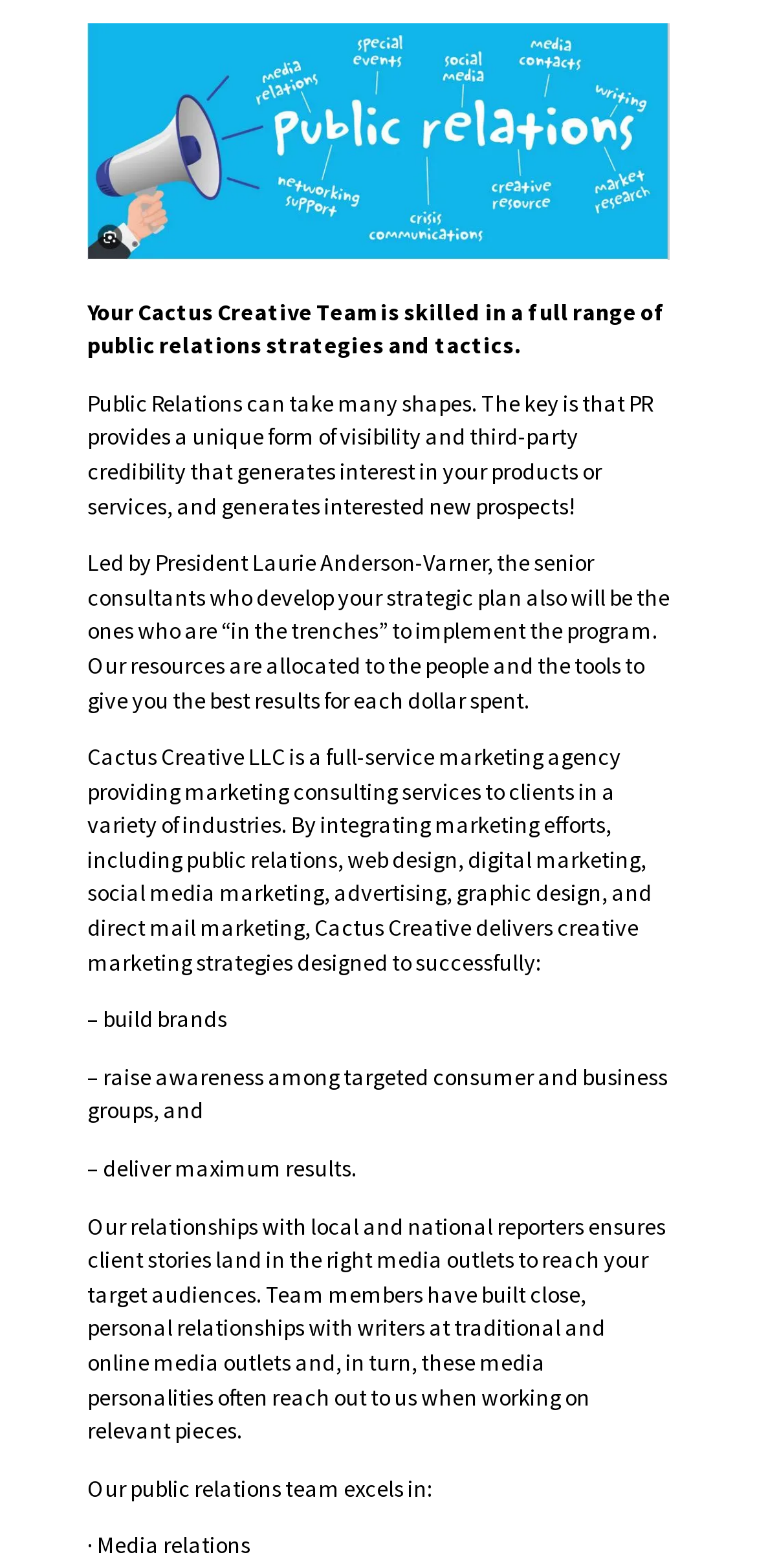What is one of the areas where Cactus Creative's public relations team excels?
Give a comprehensive and detailed explanation for the question.

The webpage states that Cactus Creative's public relations team excels in several areas, including media relations. This is listed in the bullet points that start with '· Media relations'.